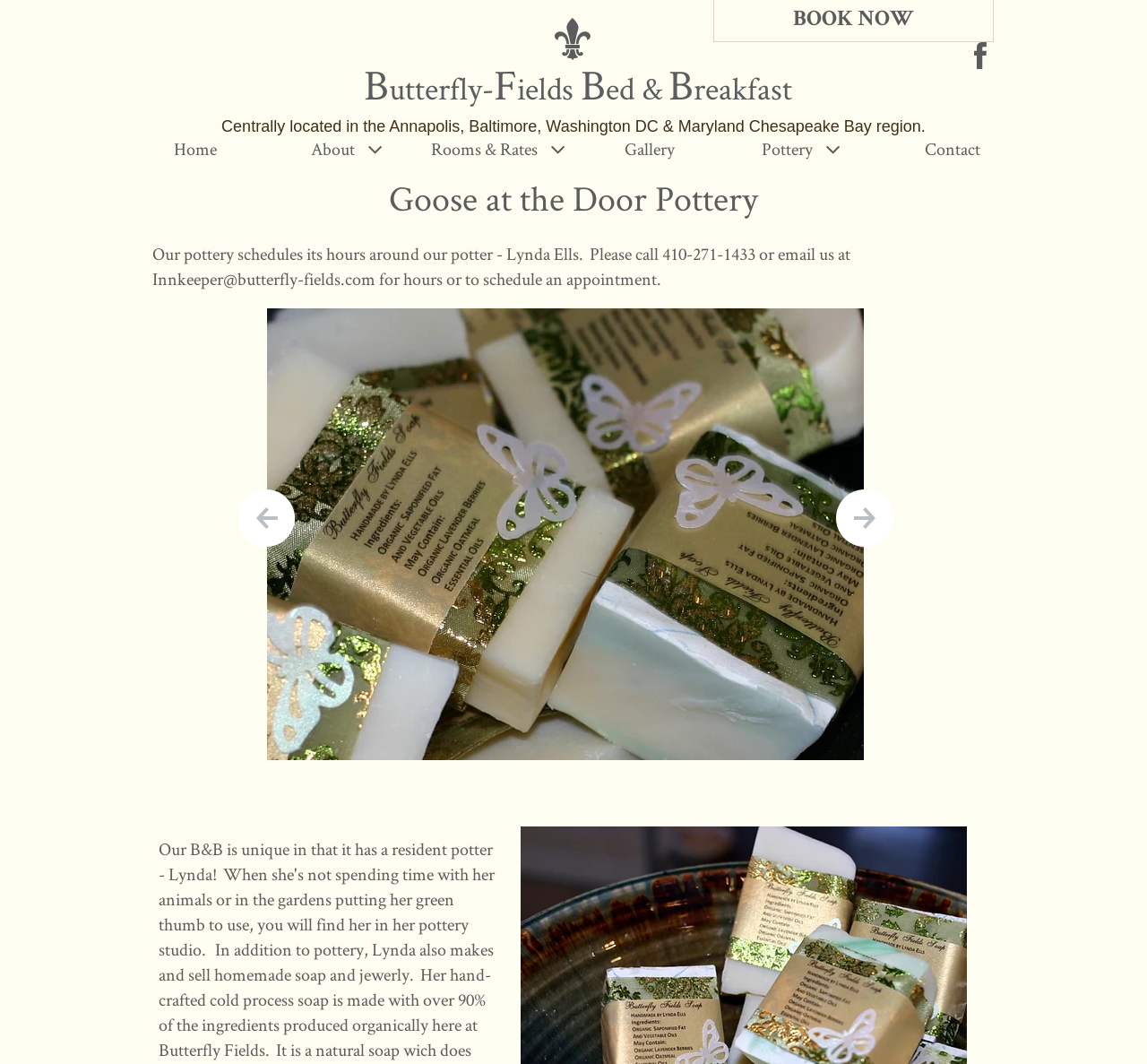Determine the bounding box coordinates of the clickable region to carry out the instruction: "Contact us".

[0.772, 0.12, 0.888, 0.16]